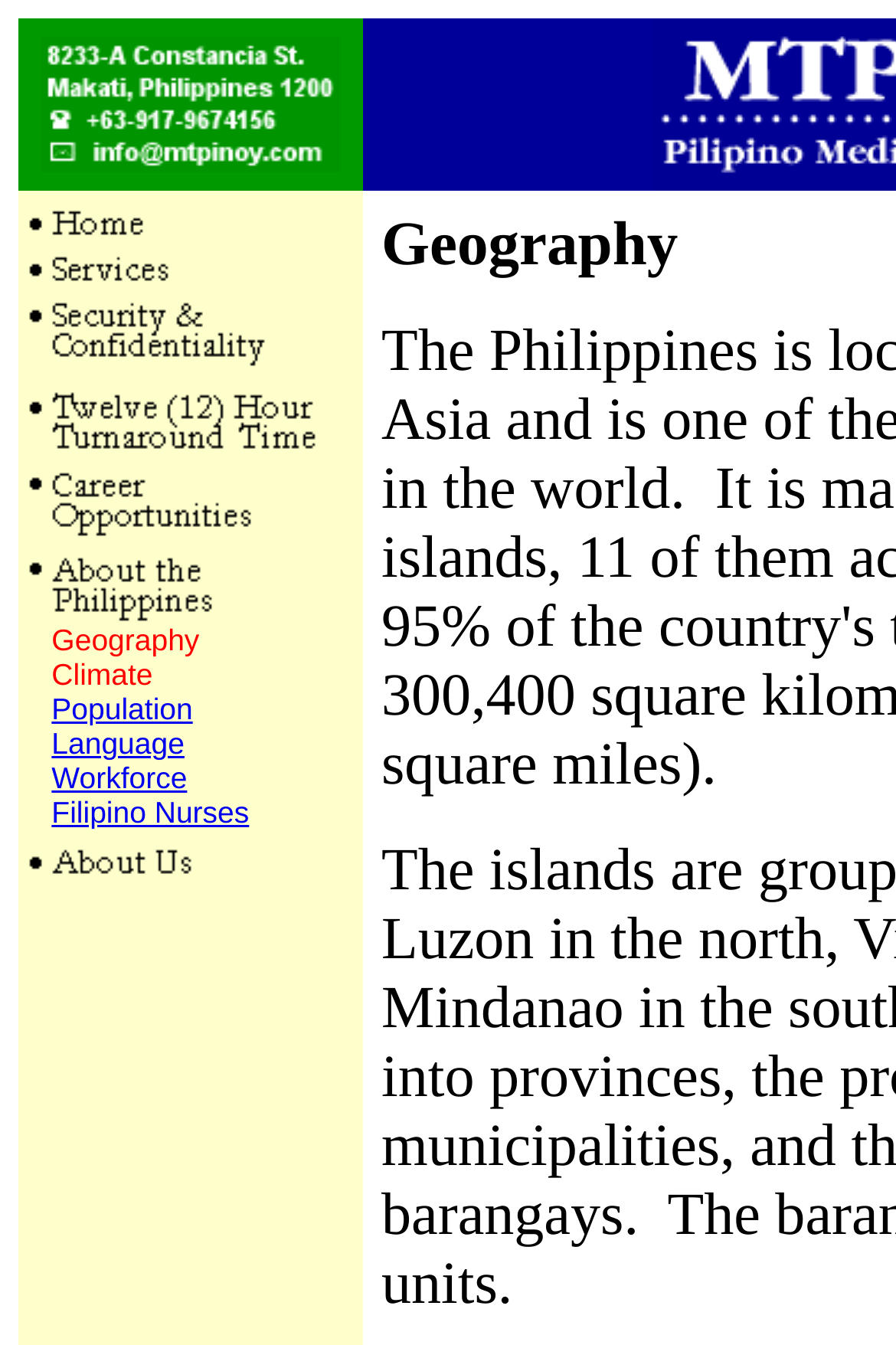Identify the bounding box coordinates for the region to click in order to carry out this instruction: "View Services". Provide the coordinates using four float numbers between 0 and 1, formatted as [left, top, right, bottom].

[0.021, 0.188, 0.364, 0.217]